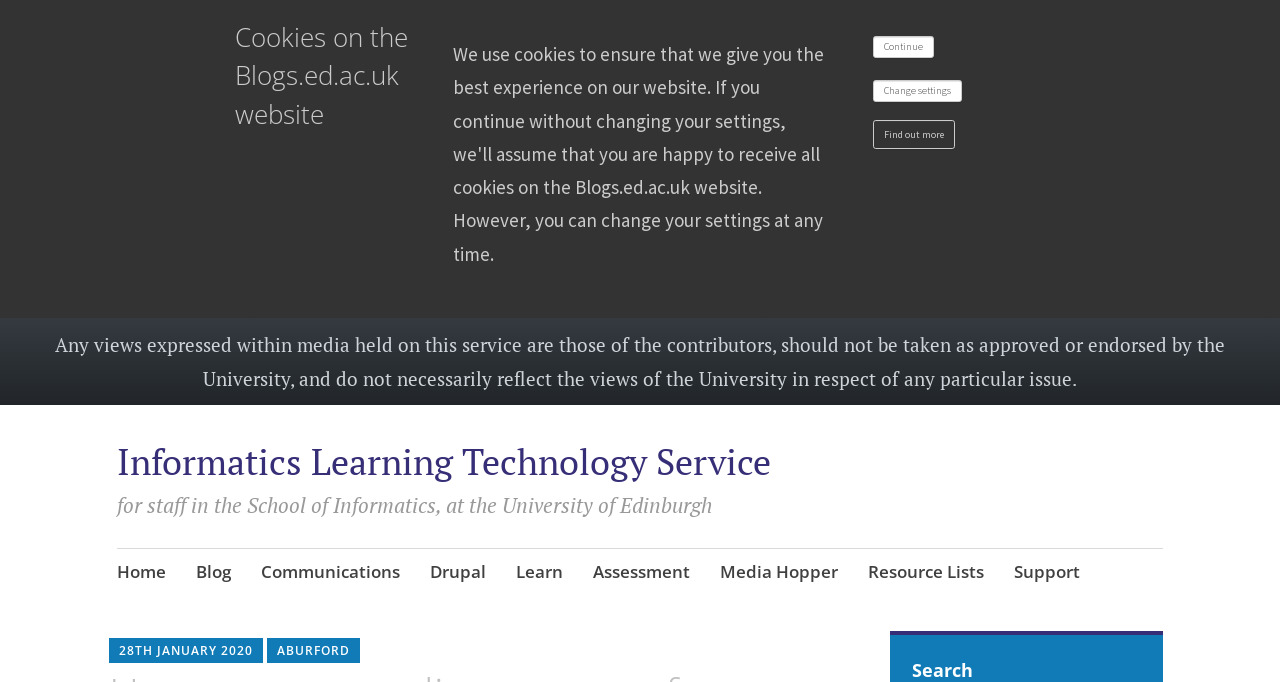Using the given element description, provide the bounding box coordinates (top-left x, top-left y, bottom-right x, bottom-right y) for the corresponding UI element in the screenshot: Communications

[0.204, 0.802, 0.312, 0.878]